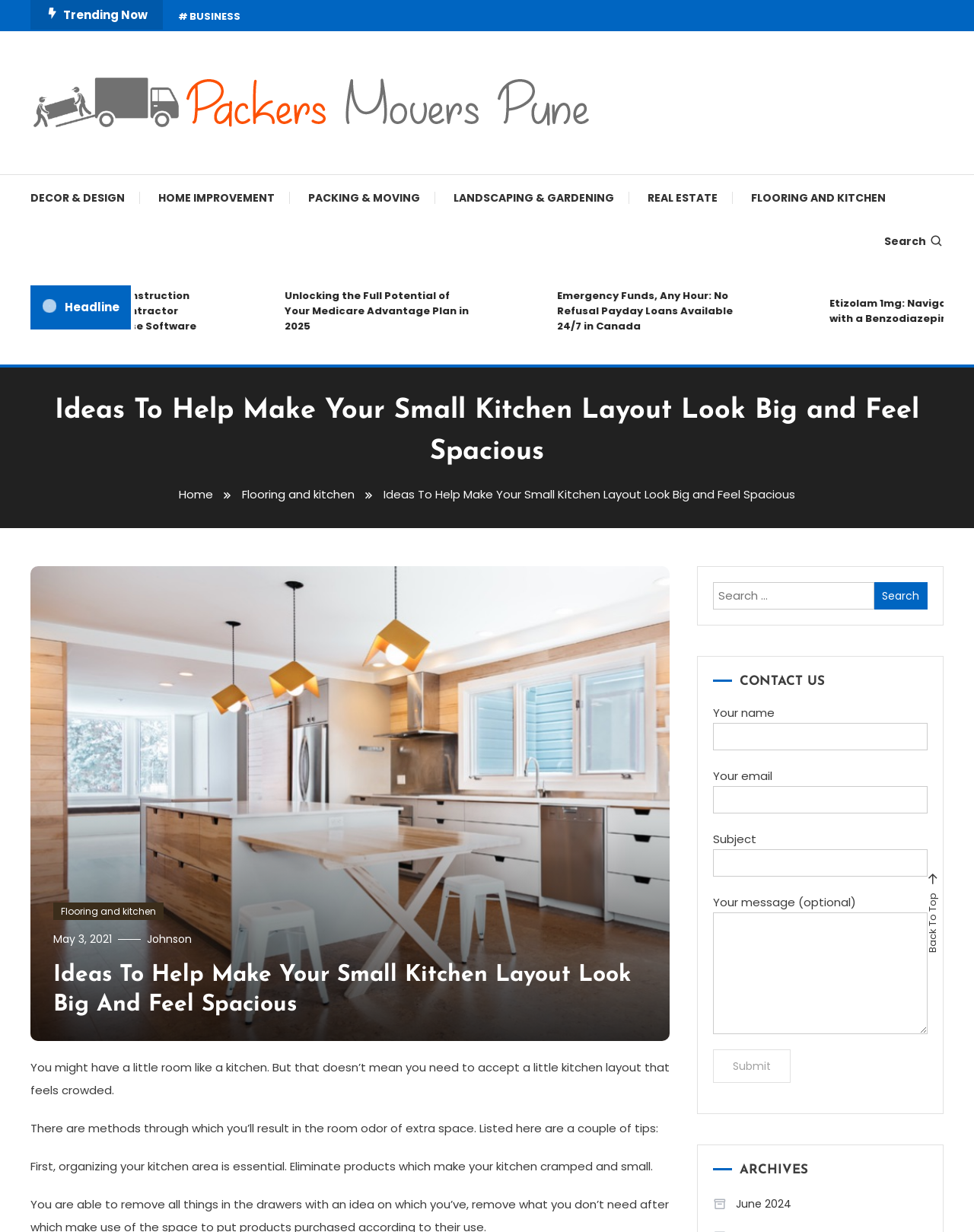Please indicate the bounding box coordinates for the clickable area to complete the following task: "Read the article 'Ideas To Help Make Your Small Kitchen Layout Look Big and Feel Spacious'". The coordinates should be specified as four float numbers between 0 and 1, i.e., [left, top, right, bottom].

[0.031, 0.317, 0.969, 0.384]